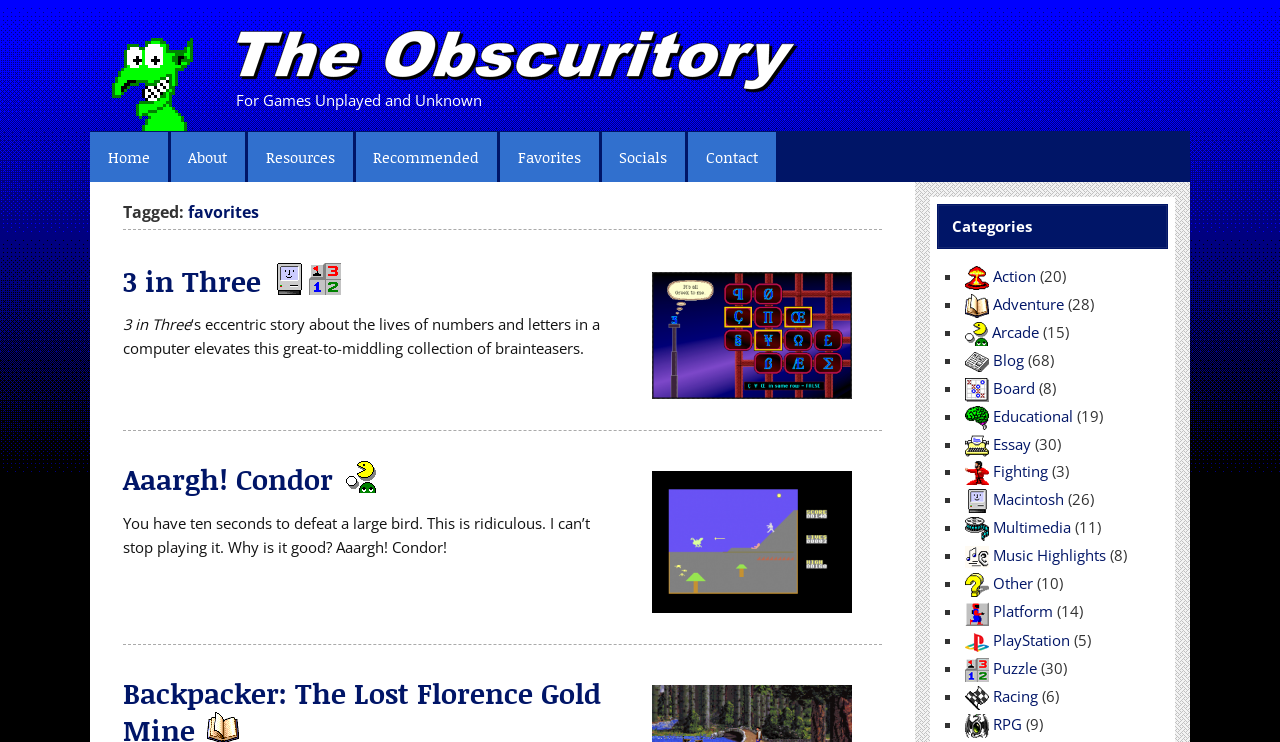Determine the bounding box coordinates for the area that needs to be clicked to fulfill this task: "View the '3 in Three' article". The coordinates must be given as four float numbers between 0 and 1, i.e., [left, top, right, bottom].

[0.096, 0.342, 0.689, 0.58]